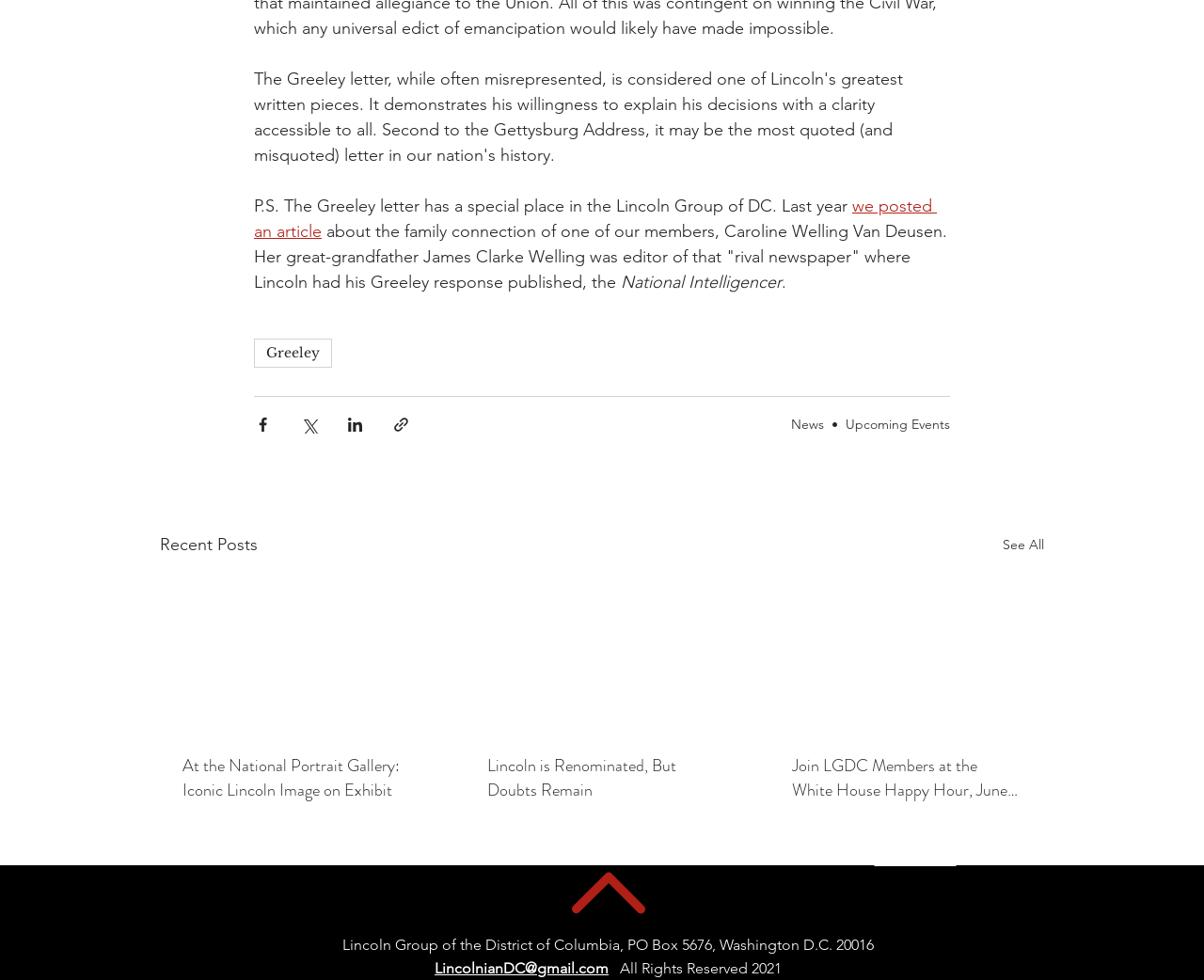Please respond to the question with a concise word or phrase:
What is the email address provided at the bottom of the webpage?

LincolnianDC@gmail.com